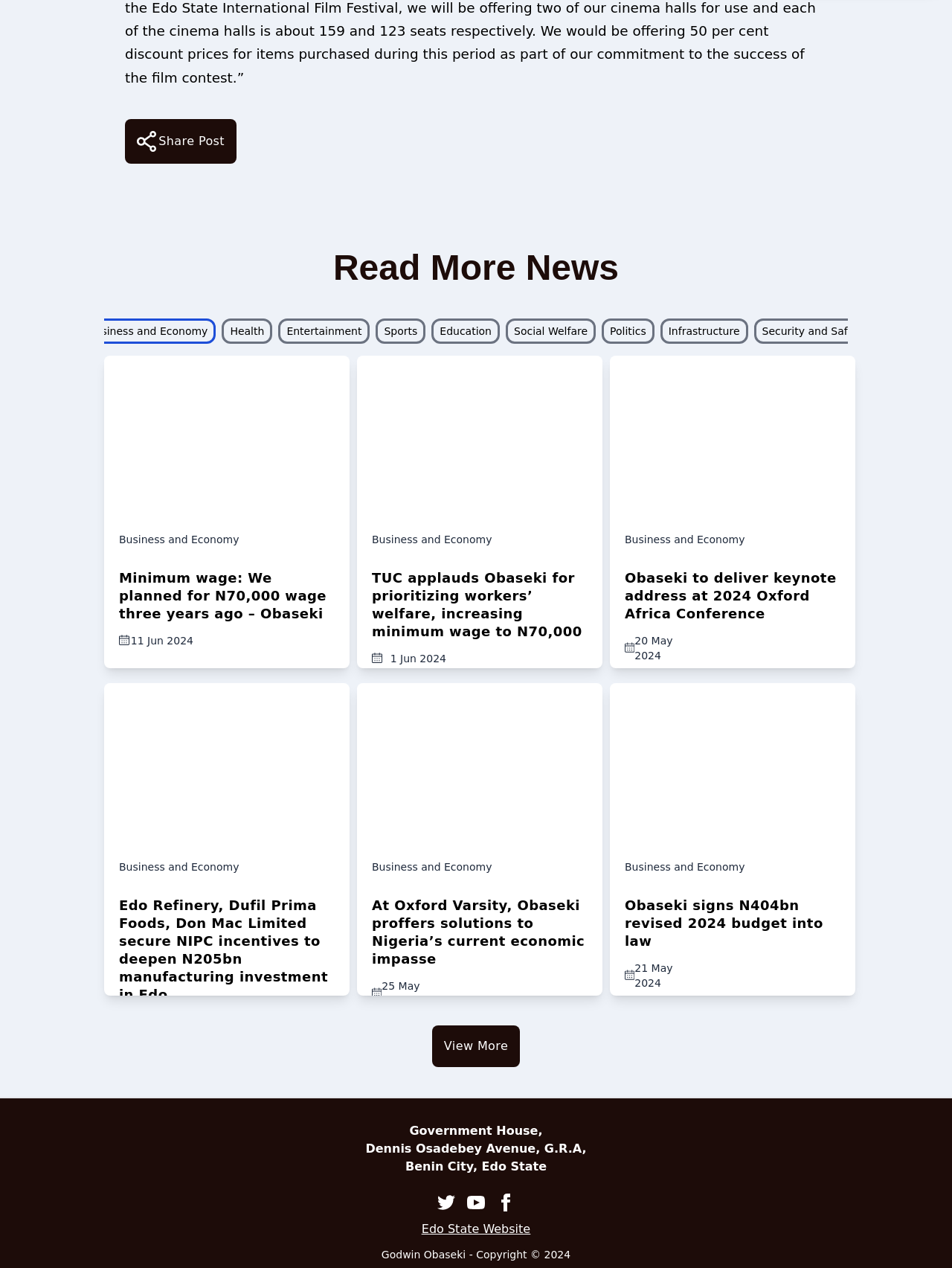Please determine the bounding box coordinates of the element's region to click in order to carry out the following instruction: "Read More News". The coordinates should be four float numbers between 0 and 1, i.e., [left, top, right, bottom].

[0.1, 0.197, 0.9, 0.225]